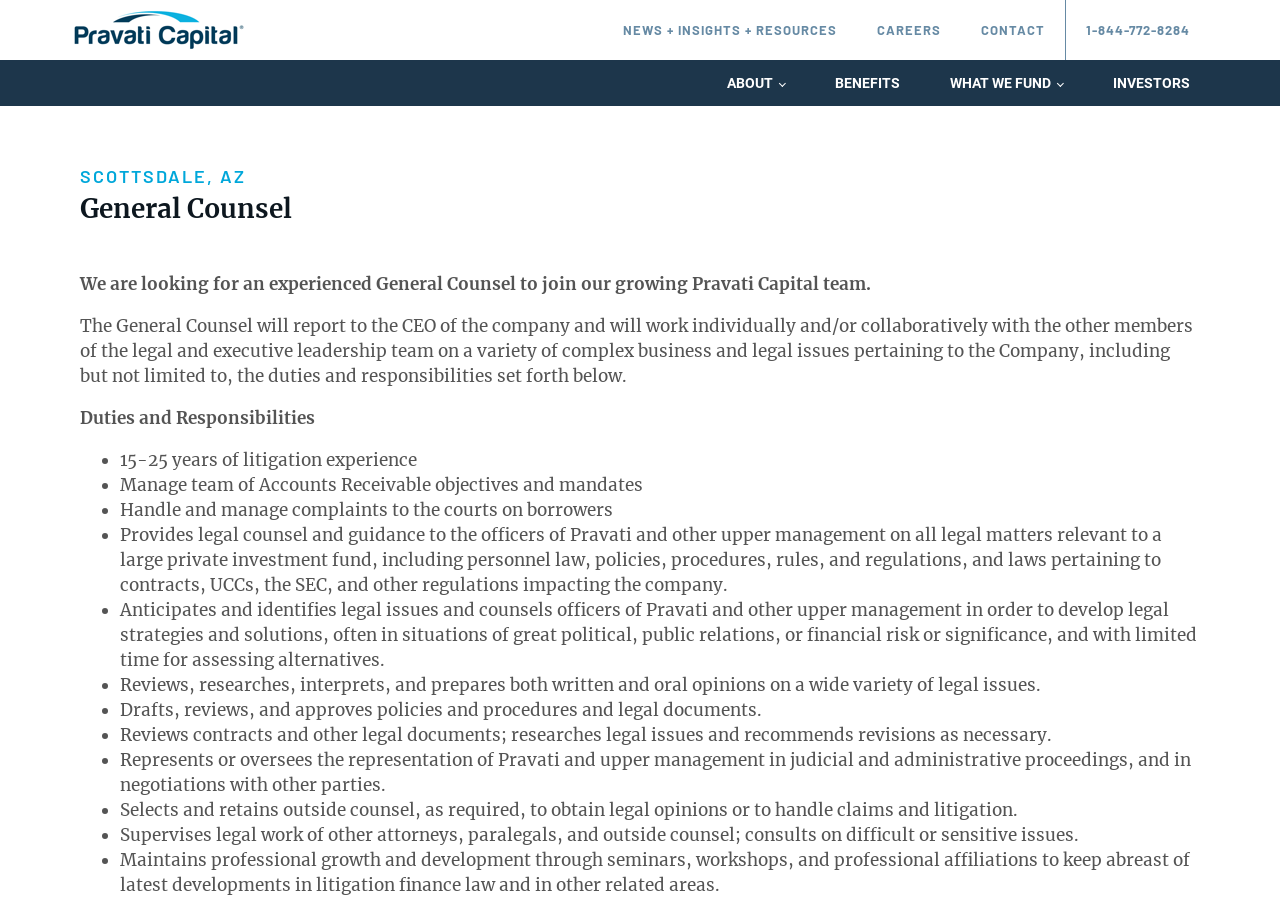Using the provided element description, identify the bounding box coordinates as (top-left x, top-left y, bottom-right x, bottom-right y). Ensure all values are between 0 and 1. Description: Investors

[0.846, 0.066, 0.945, 0.115]